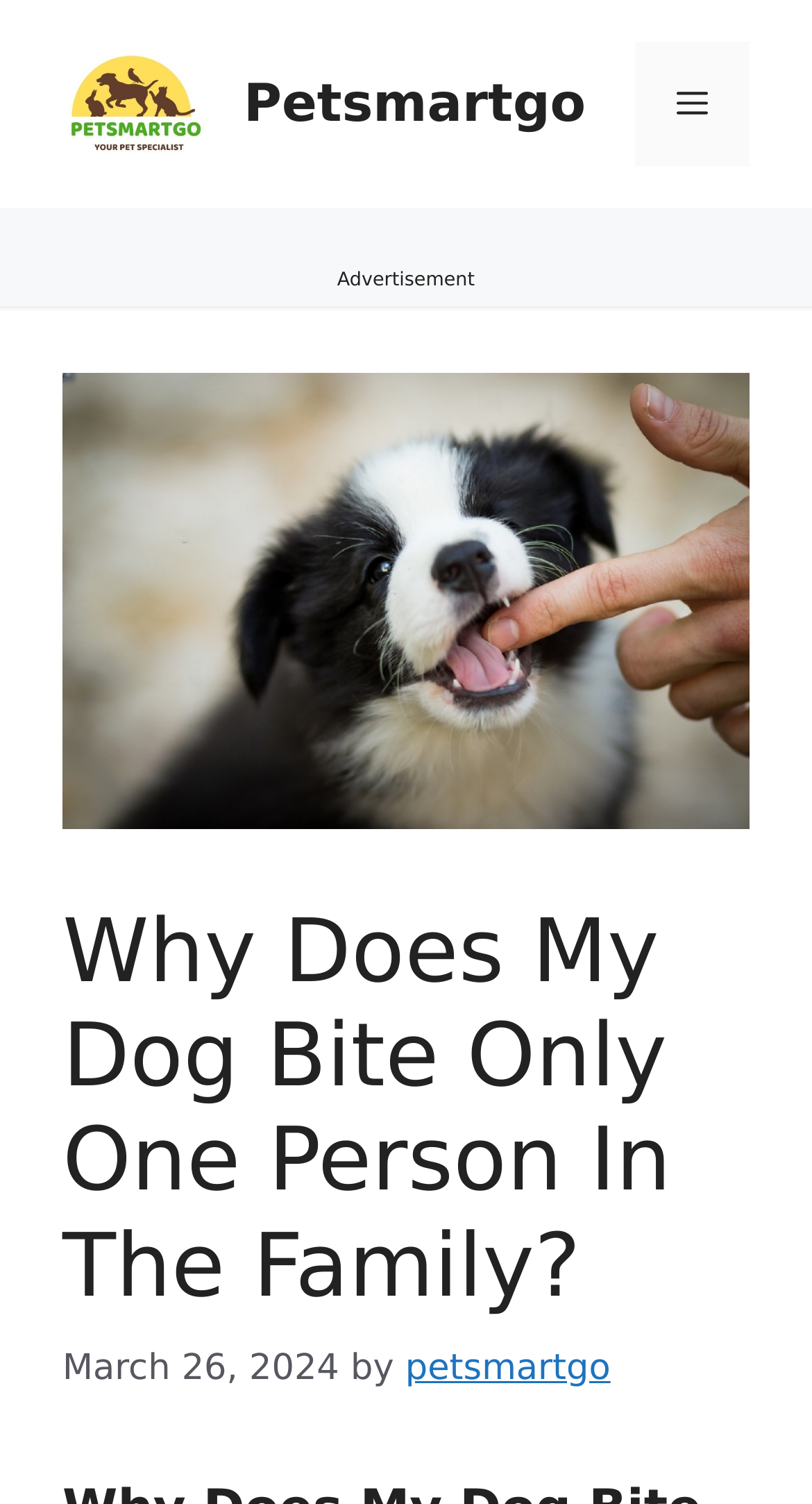Who is the author of the article?
Carefully examine the image and provide a detailed answer to the question.

I found the author of the article by looking at the link below the heading, which says 'by' and then the author's name 'petsmartgo'.